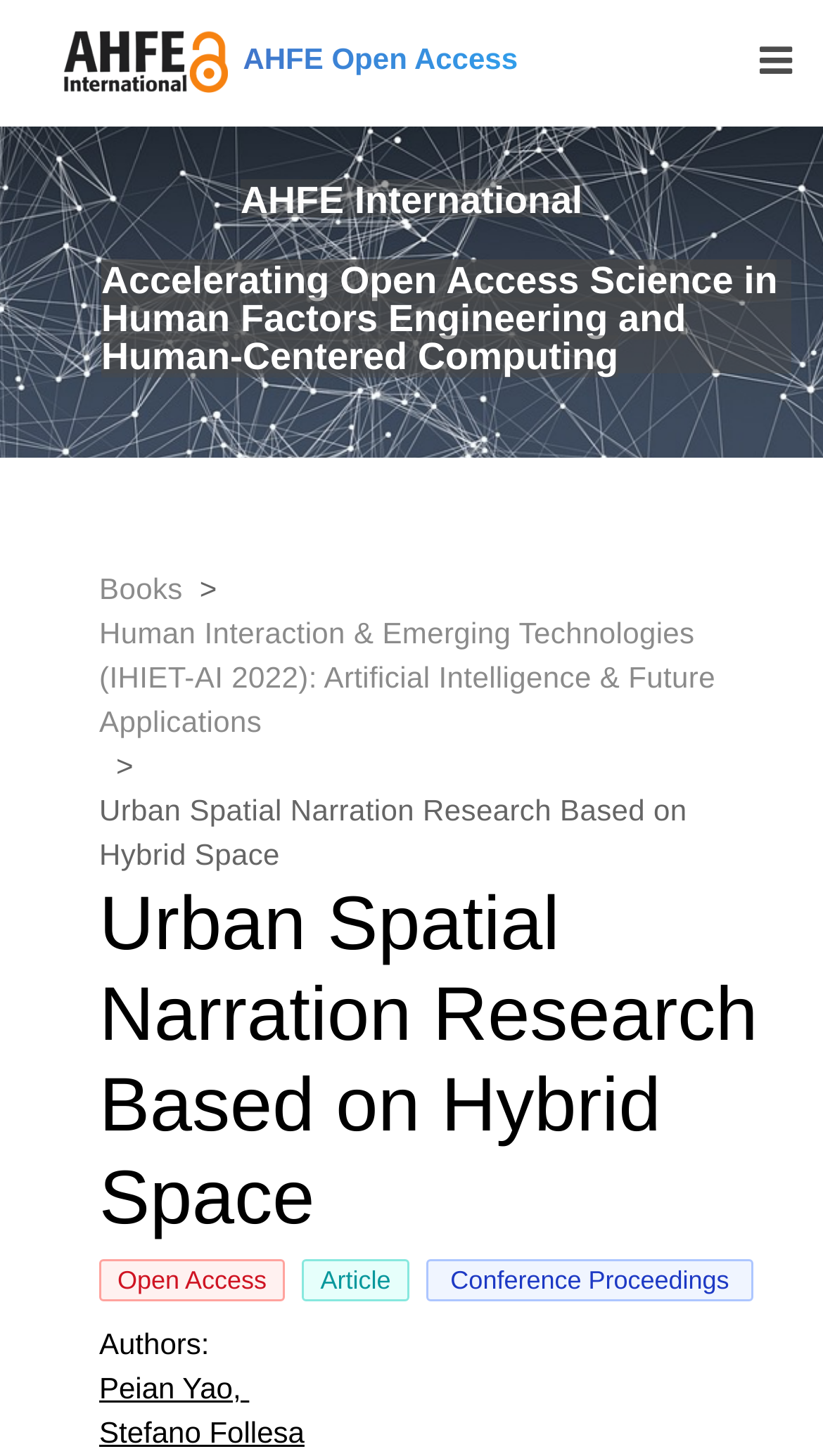Describe the webpage in detail, including text, images, and layout.

The webpage appears to be a research article or conference proceeding page, focused on the topic of "Urban Spatial Narration Research Based on Hybrid Space". 

At the top, there is a header section that spans the entire width of the page, containing some empty space and the text "AHFE Open Access" on the right side. Below this header, the title "AHFE International" is displayed prominently. 

A brief description of the article, "Accelerating Open Access Science in Human Factors Engineering and Human-Centered Computing", is placed below the title. 

On the left side of the page, a navigation menu or breadcrumb trail is located, which contains links to "Books" and a specific conference proceeding, "Human Interaction & Emerging Technologies (IHIET-AI 2022): Artificial Intelligence & Future Applications". The title of the current article, "Urban Spatial Narration Research Based on Hybrid Space", is also listed in this section. 

The main content of the page is headed by a large title, "Urban Spatial Narration Research Based on Hybrid Space", which takes up most of the page width. 

Towards the bottom of the page, there are three labels or categories: "Open Access", "Article", and "Conference Proceedings", which are aligned horizontally. 

Finally, the authors of the article, "Peian Yao" and "Stefano Follesa", are listed at the very bottom of the page.